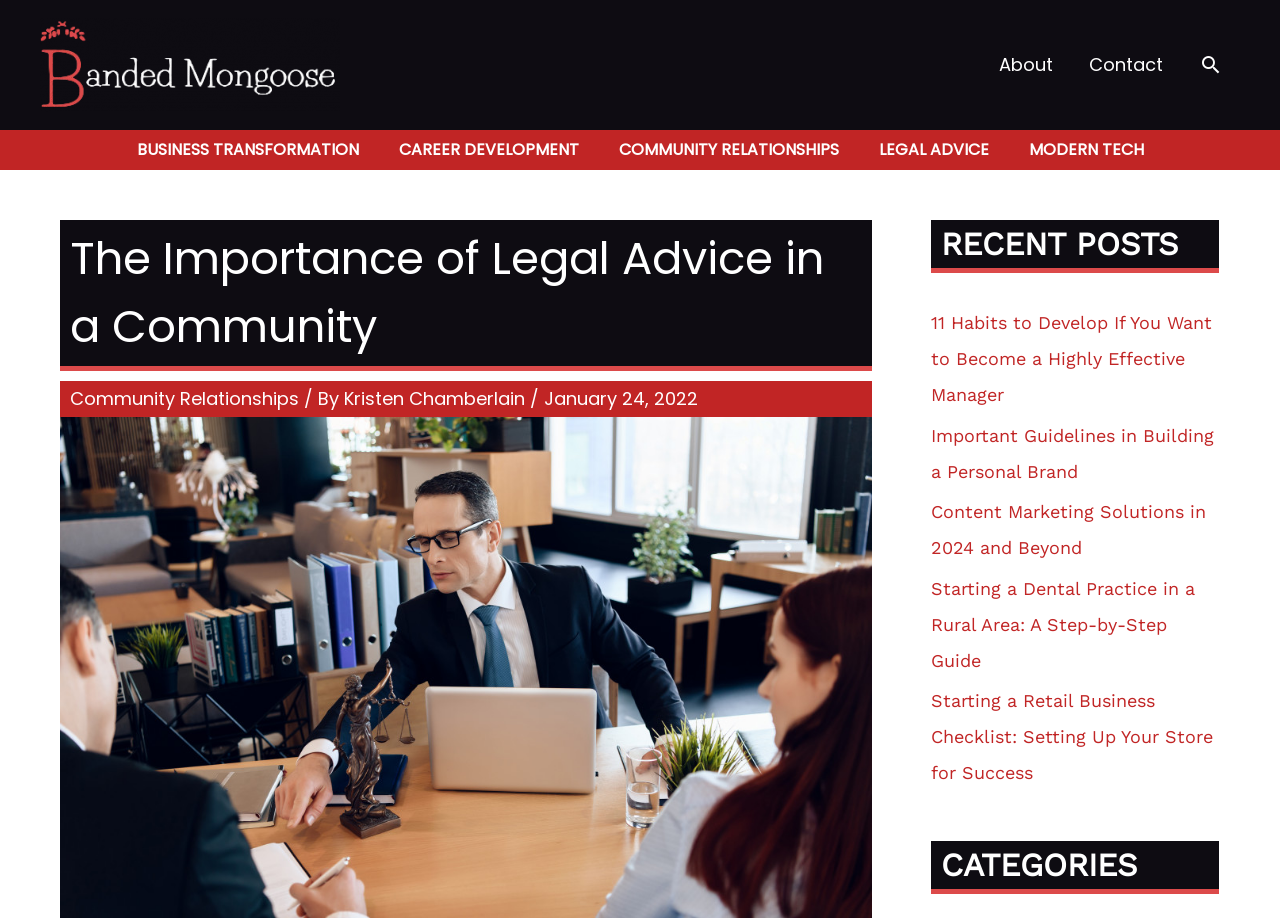What are the main topics listed on the top of the webpage?
Refer to the image and provide a detailed answer to the question.

The main topics are listed on the top of the webpage, and they include 'Business Transformation', 'Career Development', 'Community Relationships', 'Legal Advice', and 'Modern Tech'. These topics are represented as links.